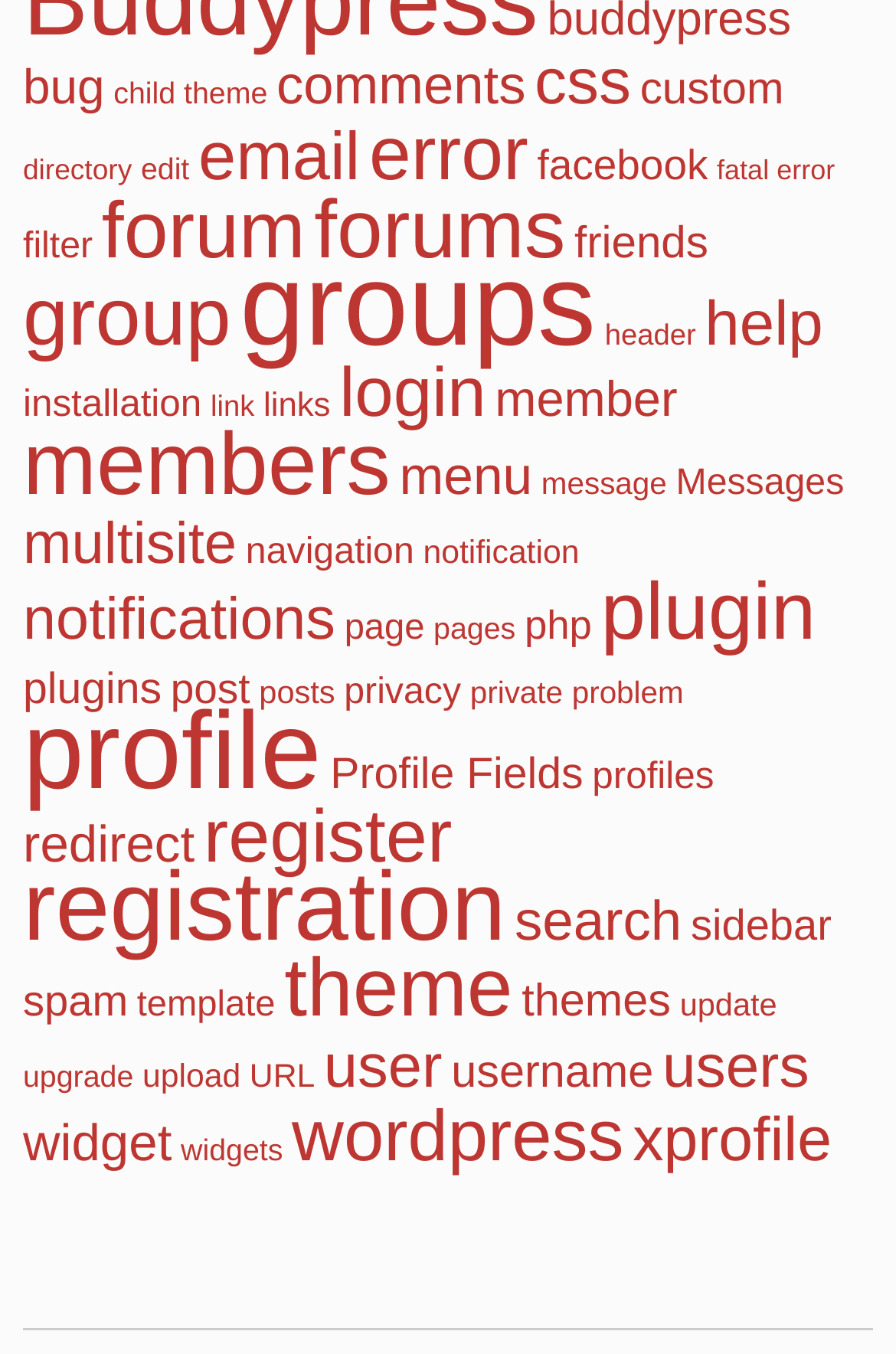What is the topic with the most items?
Please use the image to deliver a detailed and complete answer.

I looked at the link texts and their corresponding item counts, and I found that 'profile' has the most items with 1,225 items.